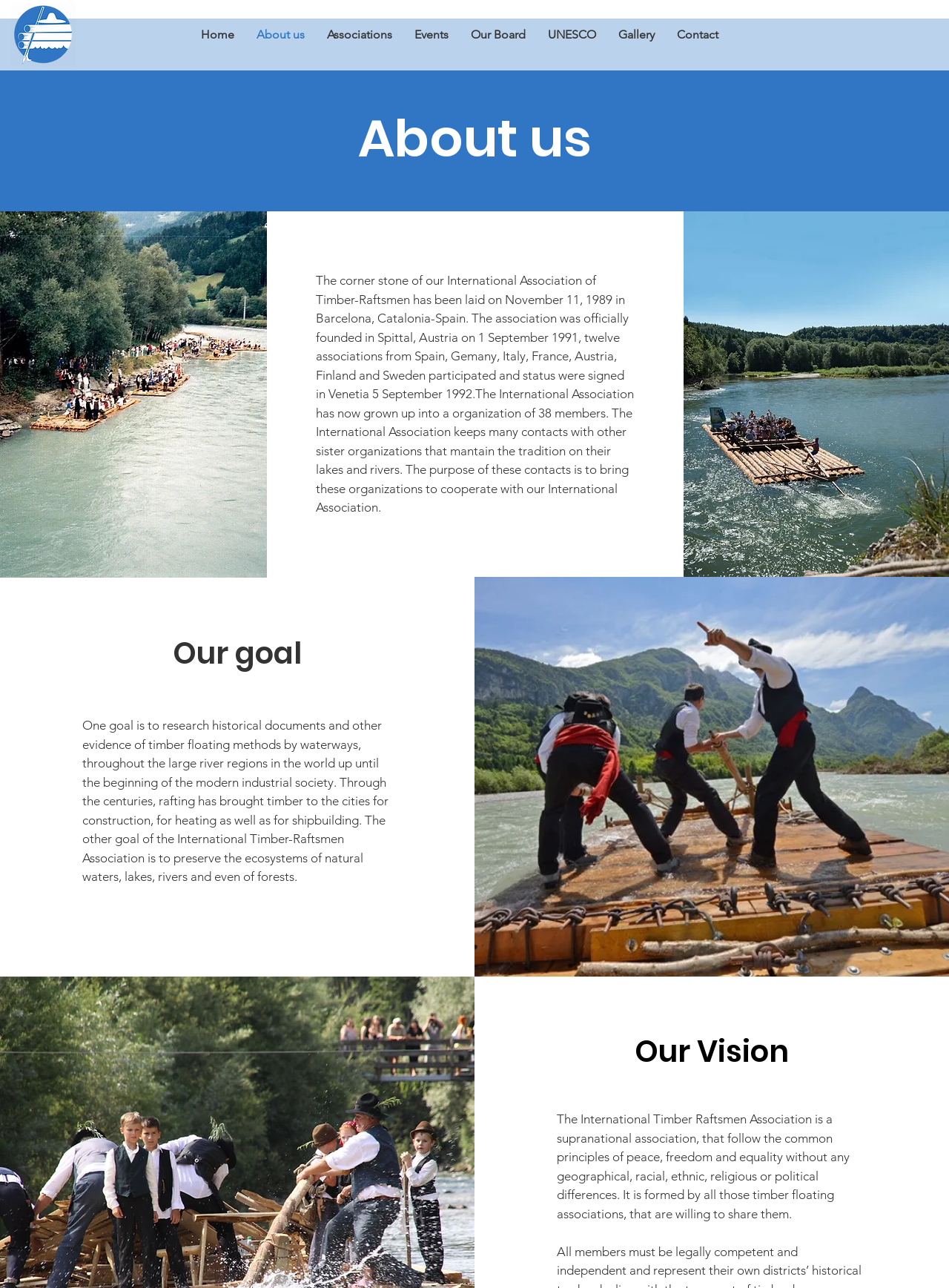Identify the bounding box coordinates of the area that should be clicked in order to complete the given instruction: "Contact us". The bounding box coordinates should be four float numbers between 0 and 1, i.e., [left, top, right, bottom].

[0.702, 0.016, 0.769, 0.039]